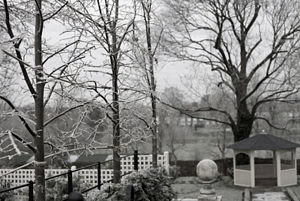Please reply to the following question with a single word or a short phrase:
What type of event is the scene suitable for?

Wedding